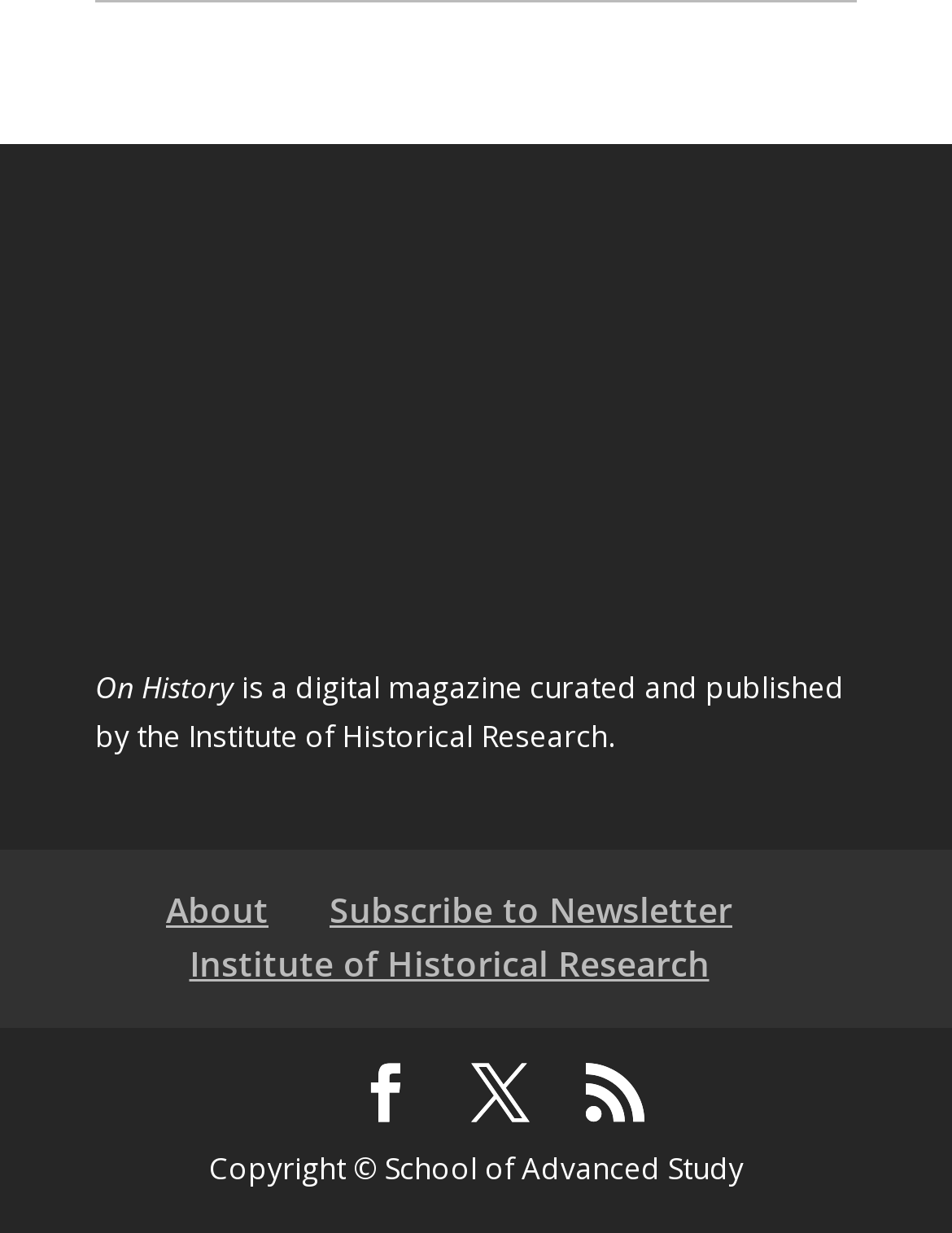Please analyze the image and give a detailed answer to the question:
What is the name of the digital magazine?

The digital magazine's name is mentioned in the StaticText element with the text 'On History' located at [0.1, 0.54, 0.246, 0.573].